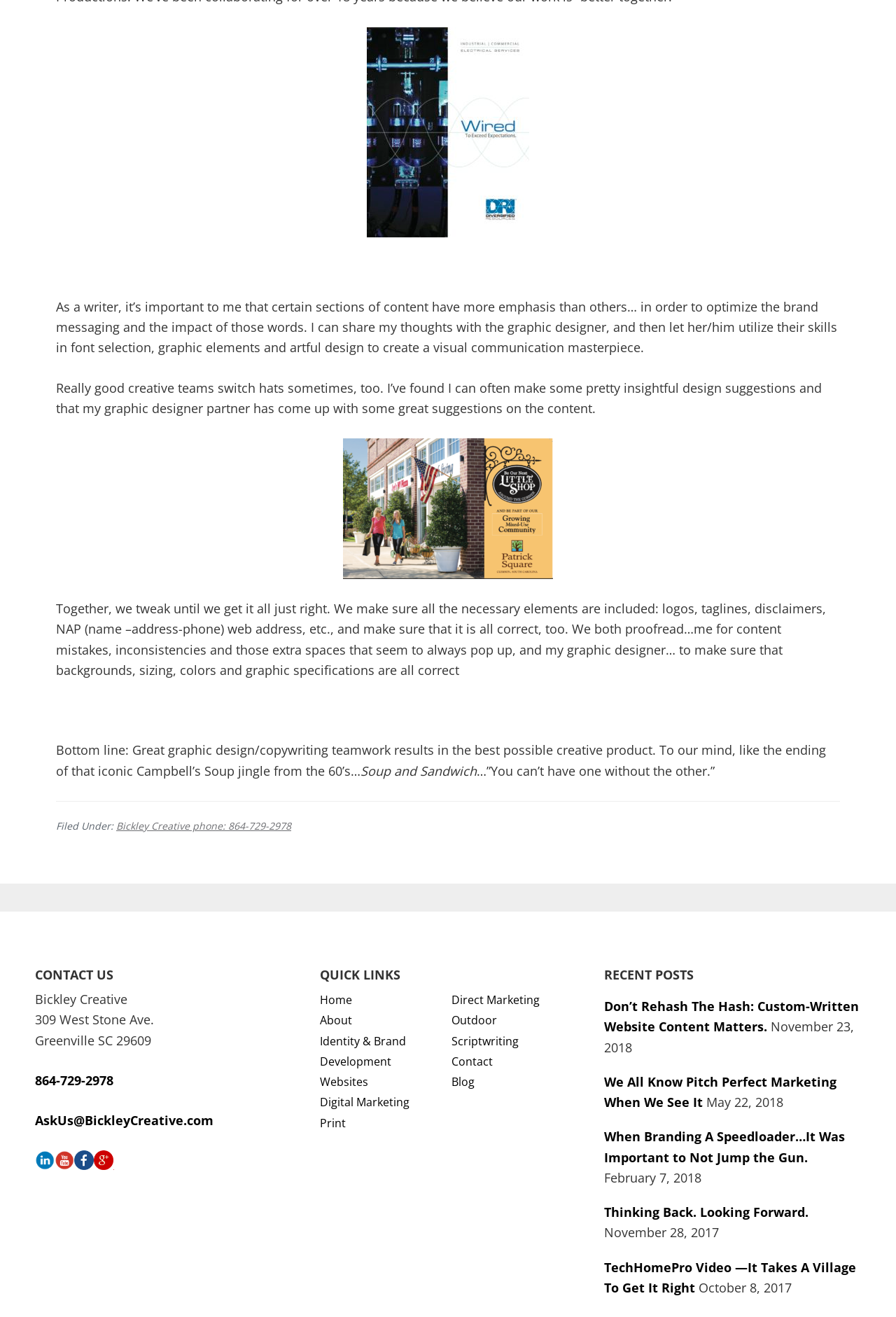What is the purpose of the webpage?
Using the image, respond with a single word or phrase.

To showcase the company's services and expertise